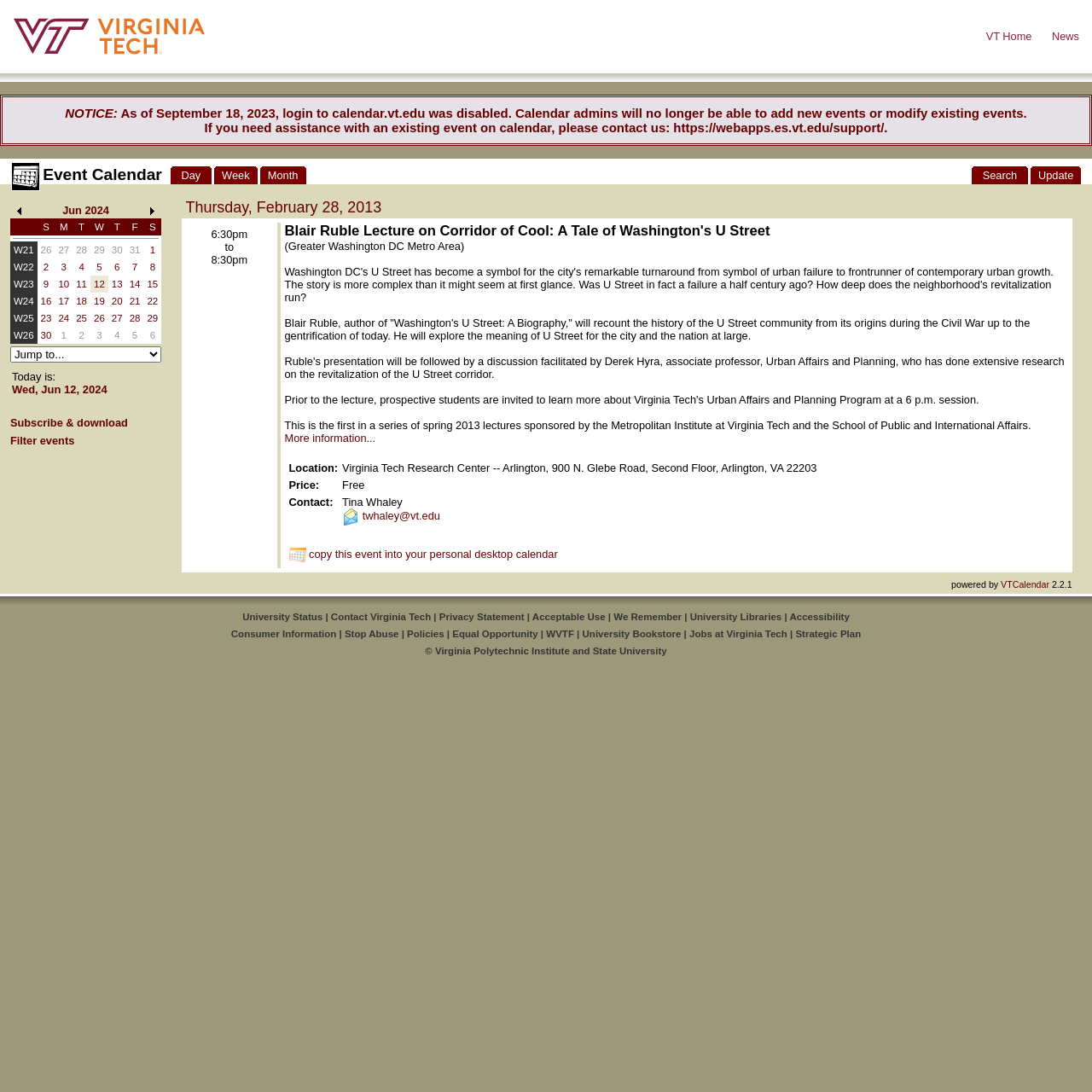Predict the bounding box of the UI element that fits this description: "Contact Virginia Tech".

[0.303, 0.56, 0.395, 0.569]